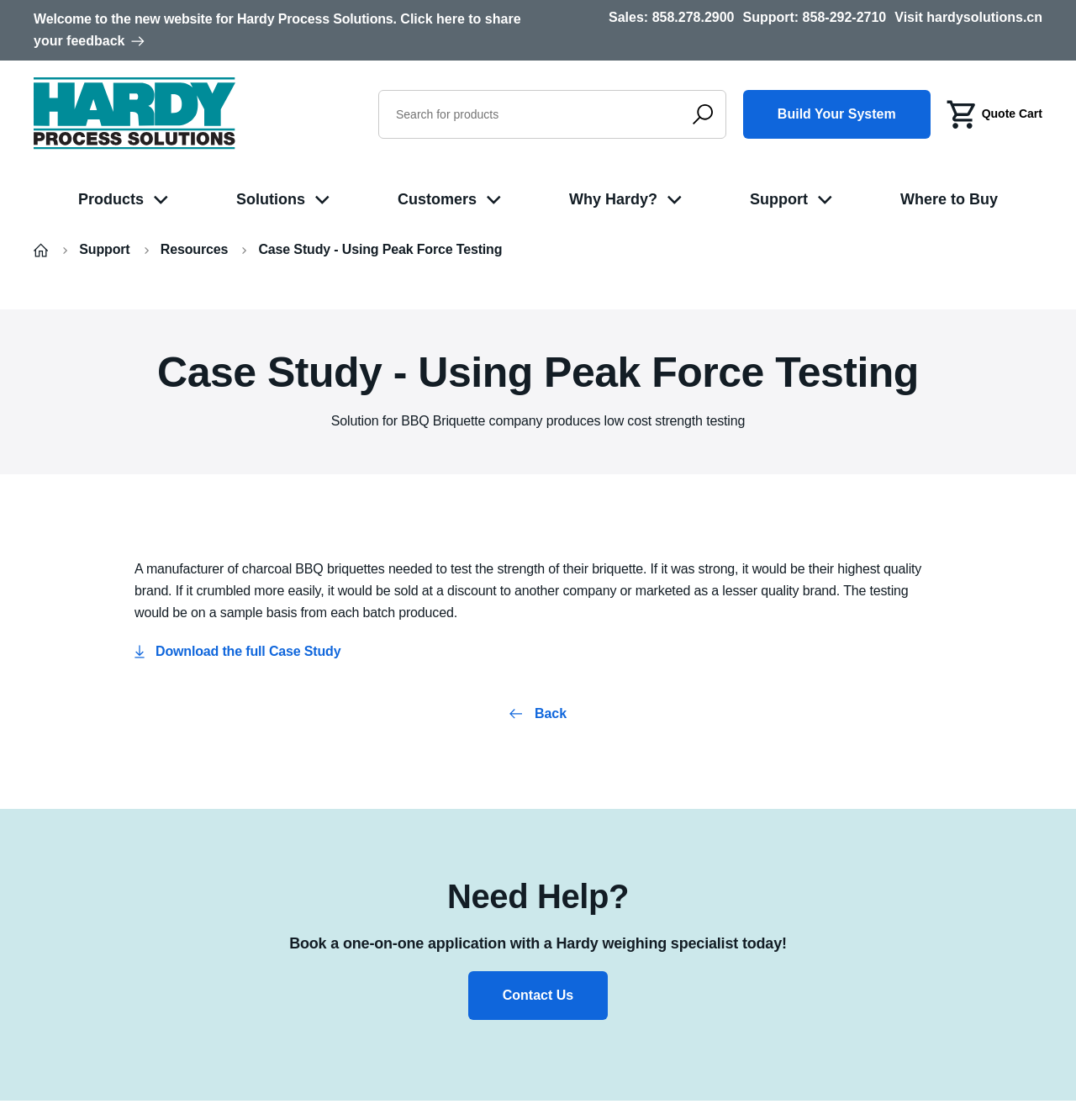Answer the question using only a single word or phrase: 
What is the company name?

Hardy Process Solutions